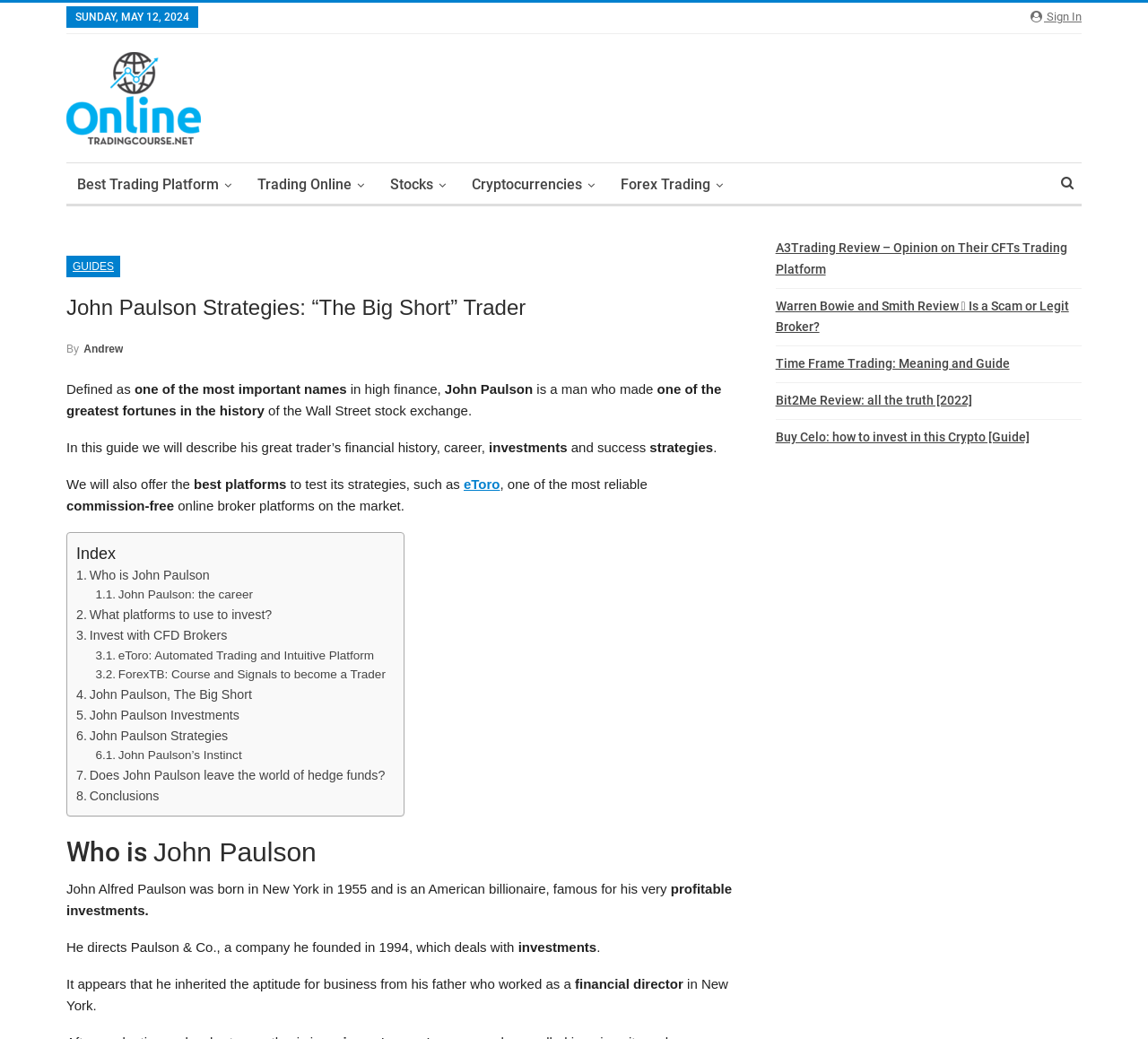Extract the bounding box coordinates for the UI element described as: "News".

None